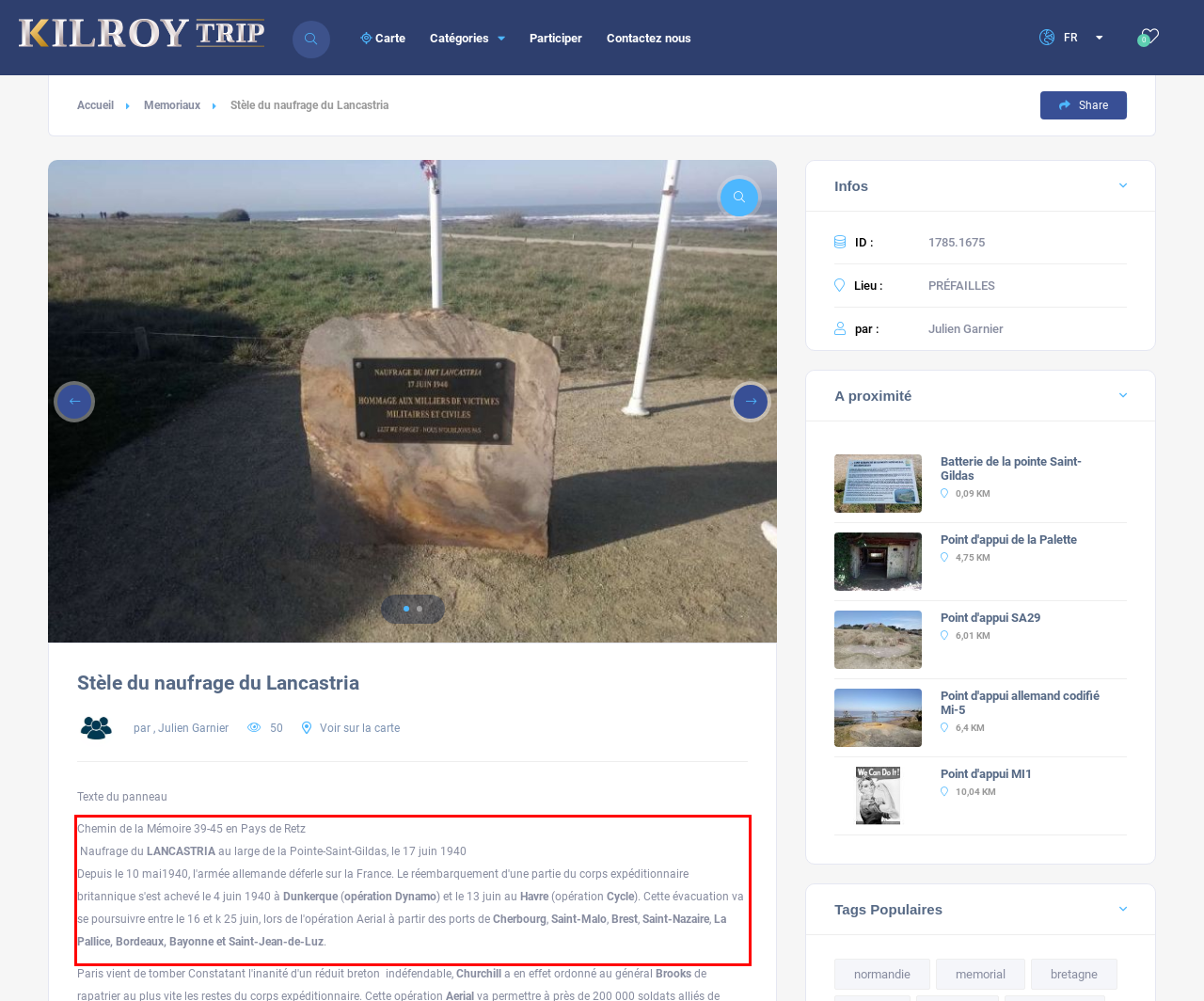You have a webpage screenshot with a red rectangle surrounding a UI element. Extract the text content from within this red bounding box.

Chemin de la Mémoire 39-45 en Pays de Retz Naufrage du LANCASTRIA au large de la Pointe-Saint-Gildas, le 17 juin 1940 Depuis le 10 mai1940, l'armée allemande déferle sur la France. Le réembarquement d'une partie du corps expéditionnaire britannique s'est achevé le 4 juin 1940 à Dunkerque (opération Dynamo) et le 13 juin au Havre (opération Cycle). Cette évacuation va se poursuivre entre le 16 et k 25 juin, lors de l'opération Aerial à partir des ports de Cherbourg, Saint-Malo, Brest, Saint-Nazaire, La Pallice, Bordeaux, Bayonne et Saint-Jean-de-Luz.